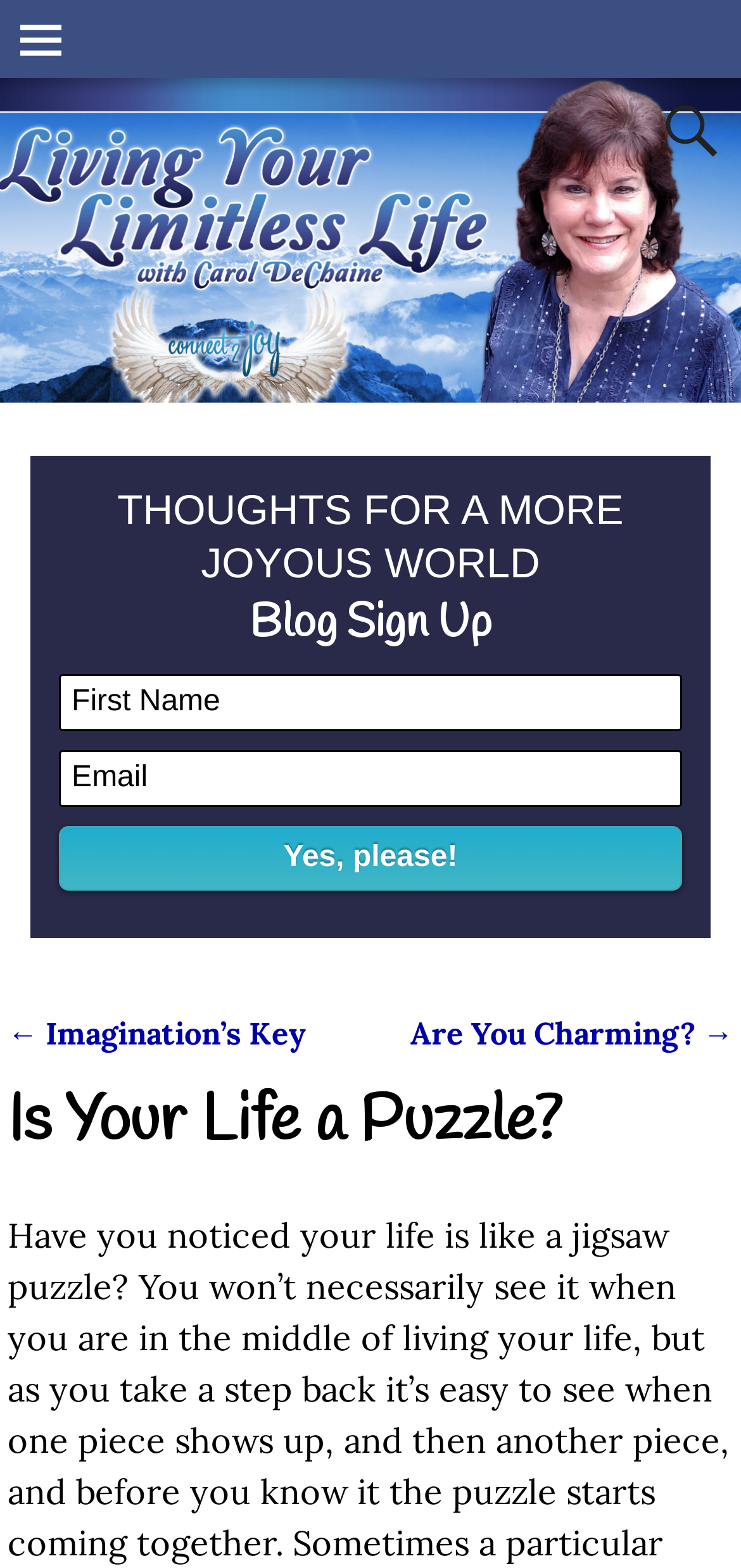Can you look at the image and give a comprehensive answer to the question:
What is the topic of the blog?

The blog sign-up section is located in the middle of the webpage, and it mentions 'Thoughts for a more joyous world'. This suggests that the blog is focused on sharing ideas and perspectives on how to live a more joyful and fulfilling life.